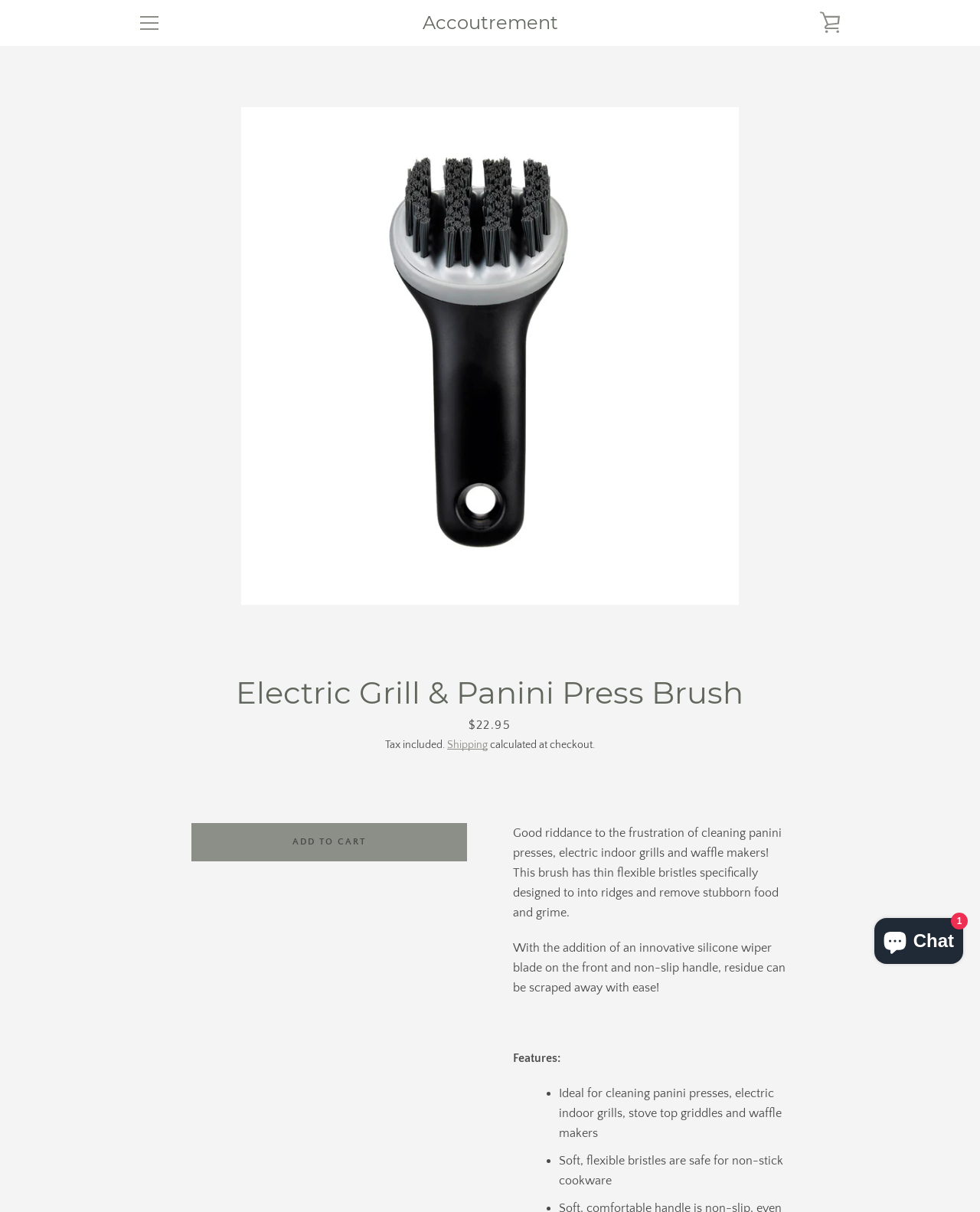Extract the bounding box coordinates for the described element: "Shop Shop menu". The coordinates should be represented as four float numbers between 0 and 1: [left, top, right, bottom].

[0.468, 0.082, 0.532, 0.114]